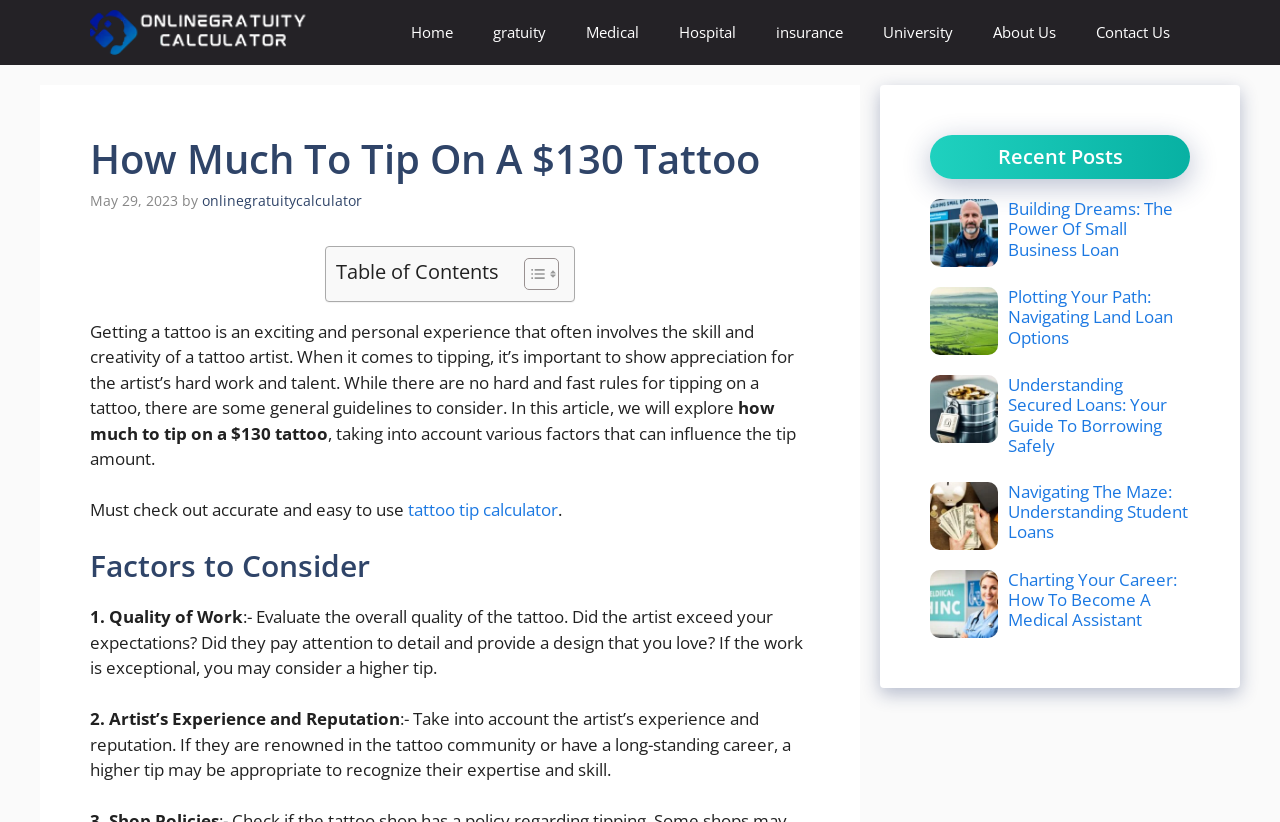Locate and extract the text of the main heading on the webpage.

How Much To Tip On A $130 Tattoo